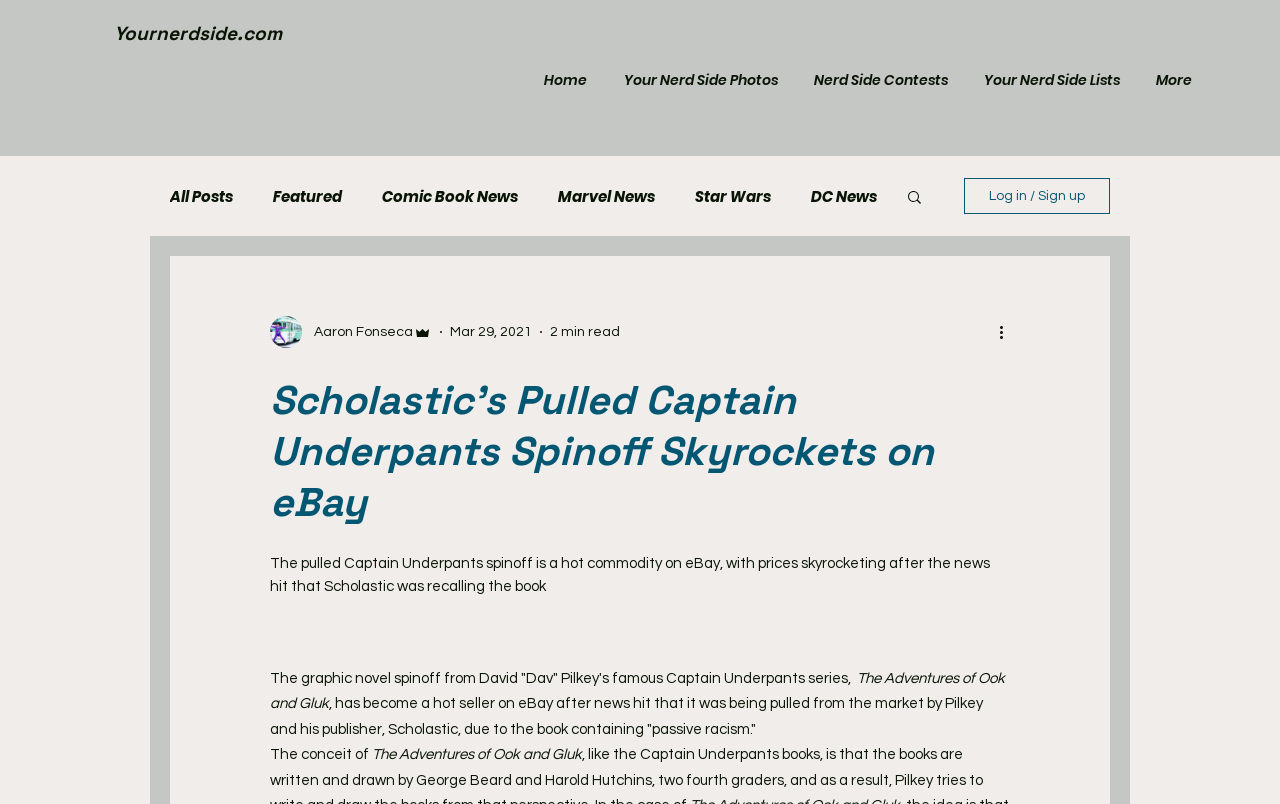Who is the author of the Captain Underpants series?
Please respond to the question with a detailed and informative answer.

According to the article, the graphic novel spinoff is from David 'Dav' Pilkey's famous Captain Underpants series, indicating that he is the author of the series.